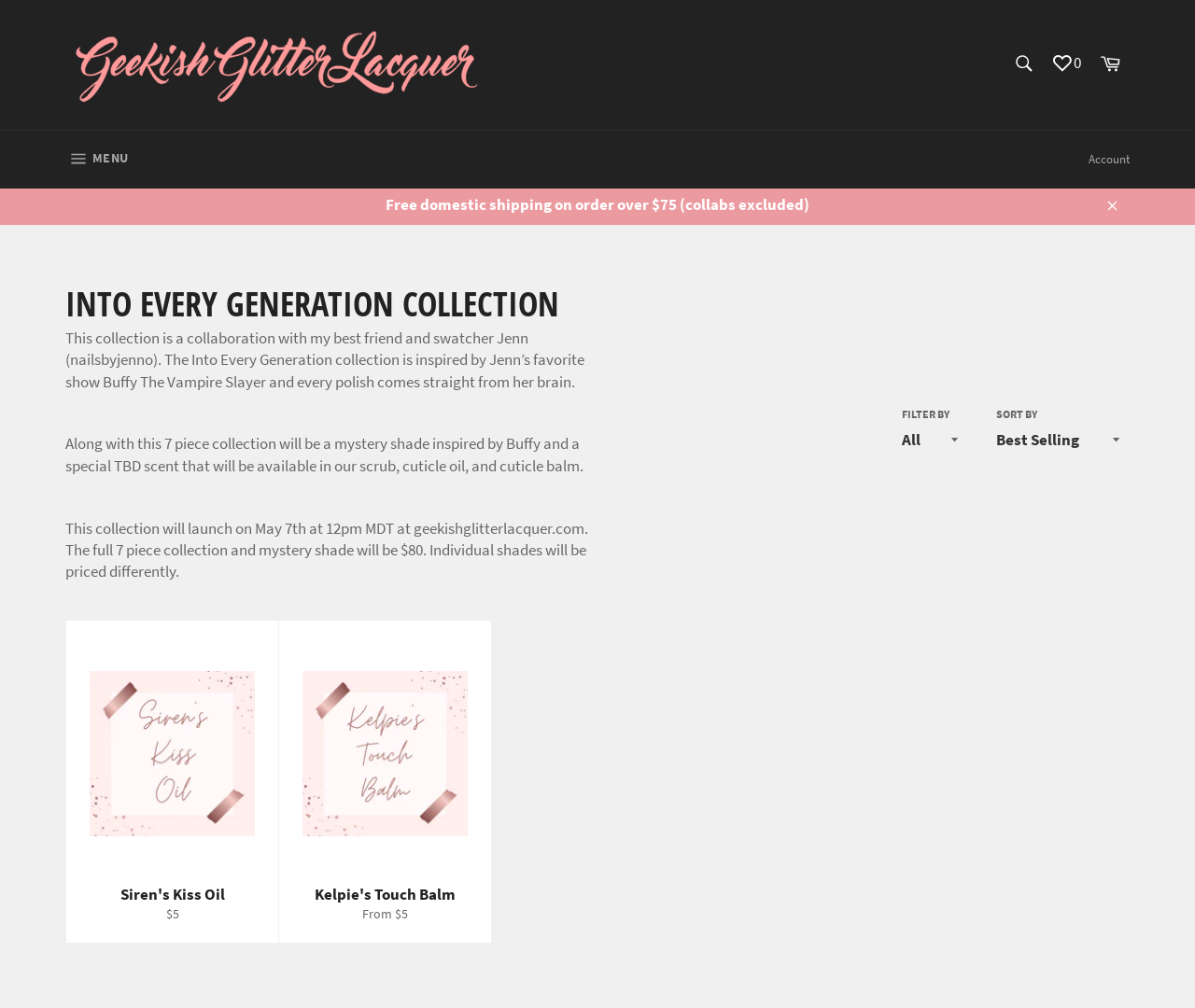Provide an in-depth caption for the contents of the webpage.

The webpage is about the "Into Every Generation Collection" of Geekish Glitter Lacquer, a collaboration with Jenn from Nails by Jenno. The collection is inspired by Jenn's favorite show, Buffy the Vampire Slayer. 

At the top left of the page, there is a logo of Geekish Glitter Lacquer, accompanied by a search bar and a cart icon. On the top right, there are links to the site navigation menu, account, and cart. 

Below the top navigation, there is a notice about free domestic shipping on orders over $75. A "Close" button is located at the top right corner of this notice.

The main content of the page is divided into two sections. The left section contains a heading "INTO EVERY GENERATION COLLECTION" followed by a descriptive text about the collection, including its inspiration, launch date, and pricing. There are also two paragraphs about the mystery shade and special scent that will be available.

The right section of the main content displays a list of products, each with an image, name, and price. There are two dropdown menus, "FILTER BY" and "SORT BY", above the product list. Currently, there are two products shown, "Siren's Kiss Oil" and "Kelpie's Touch Balm", each with an image and a brief description.